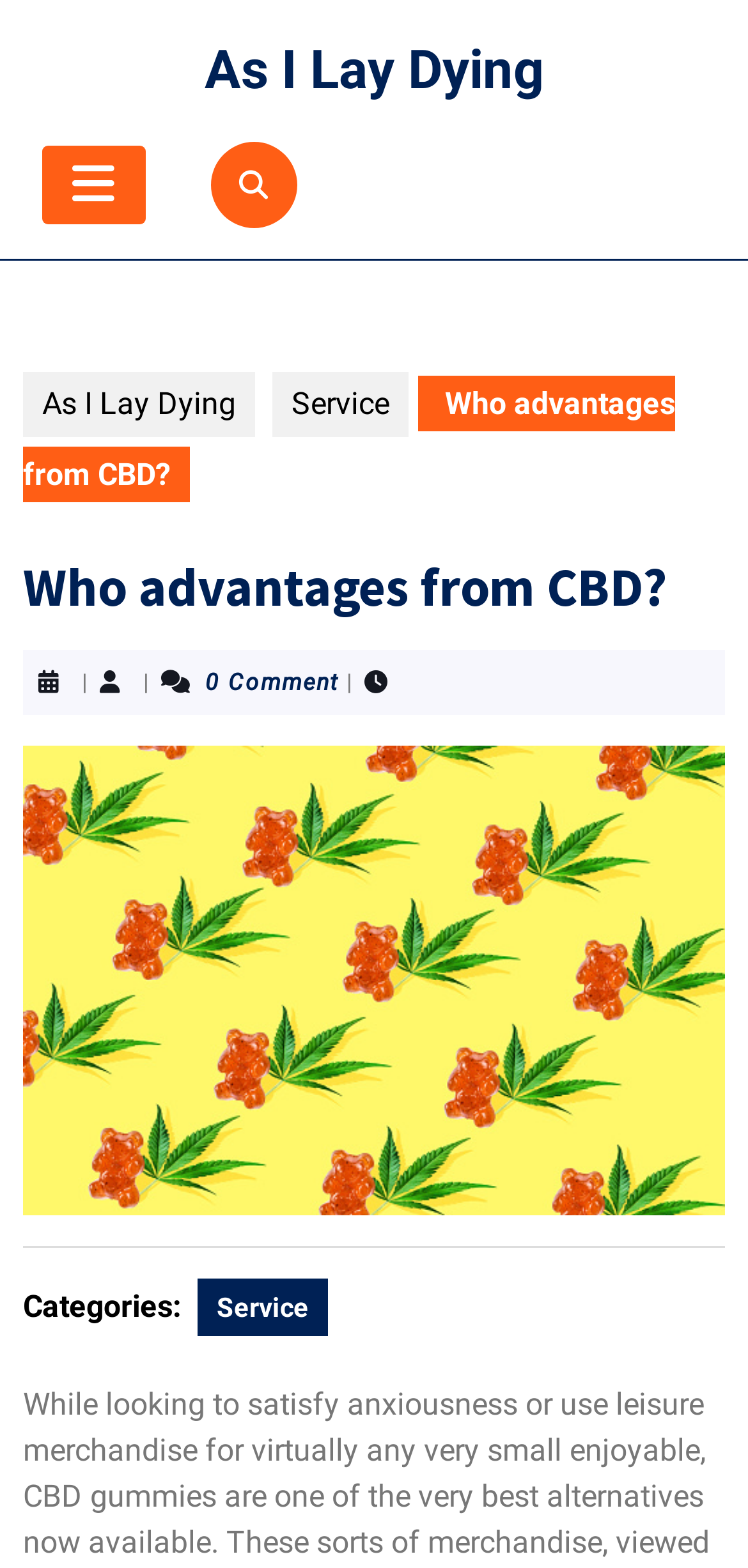Reply to the question below using a single word or brief phrase:
How many links are there in the top navigation bar?

2